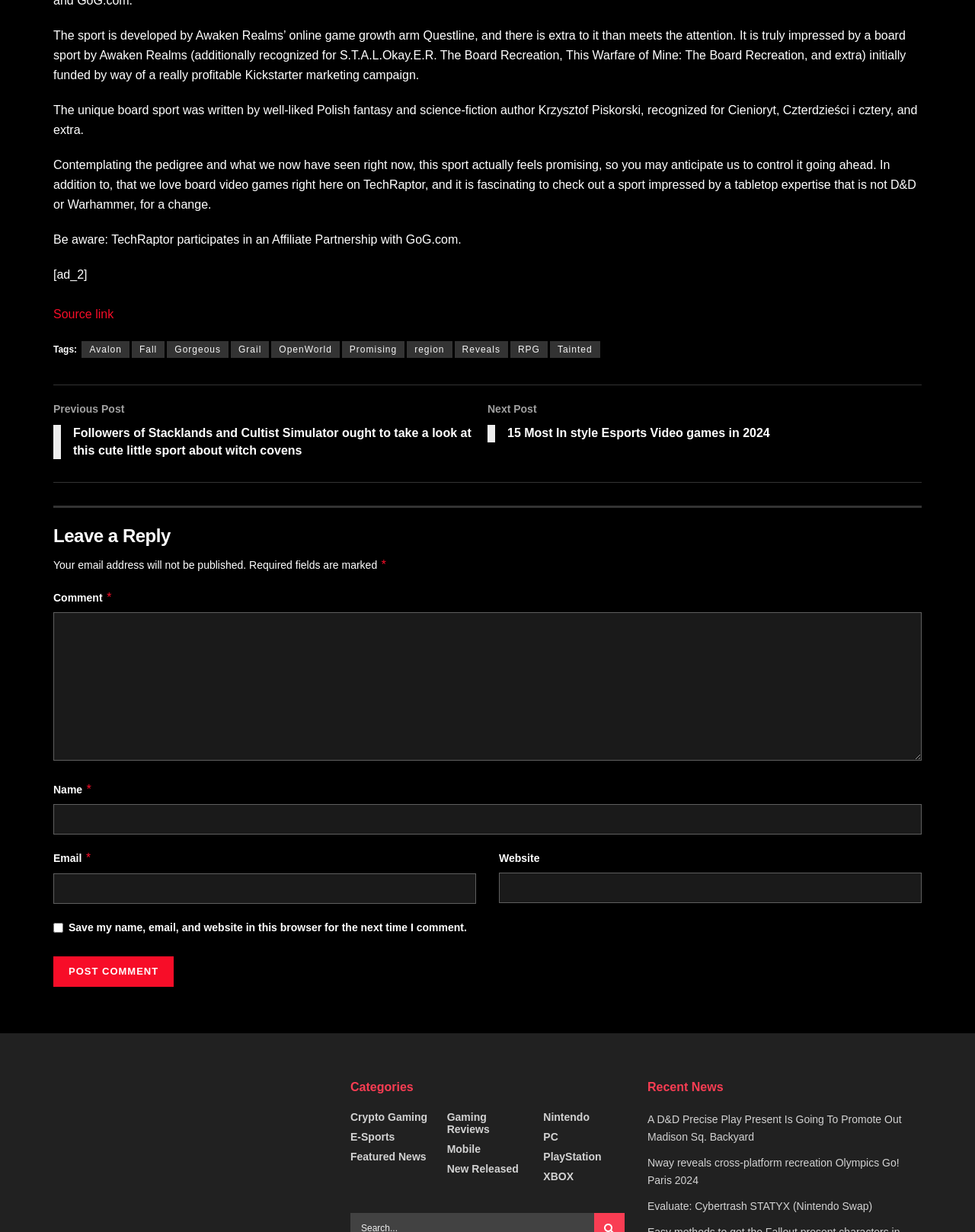Please identify the bounding box coordinates of the element's region that should be clicked to execute the following instruction: "Click on the 'Post Comment' button". The bounding box coordinates must be four float numbers between 0 and 1, i.e., [left, top, right, bottom].

[0.055, 0.776, 0.178, 0.801]